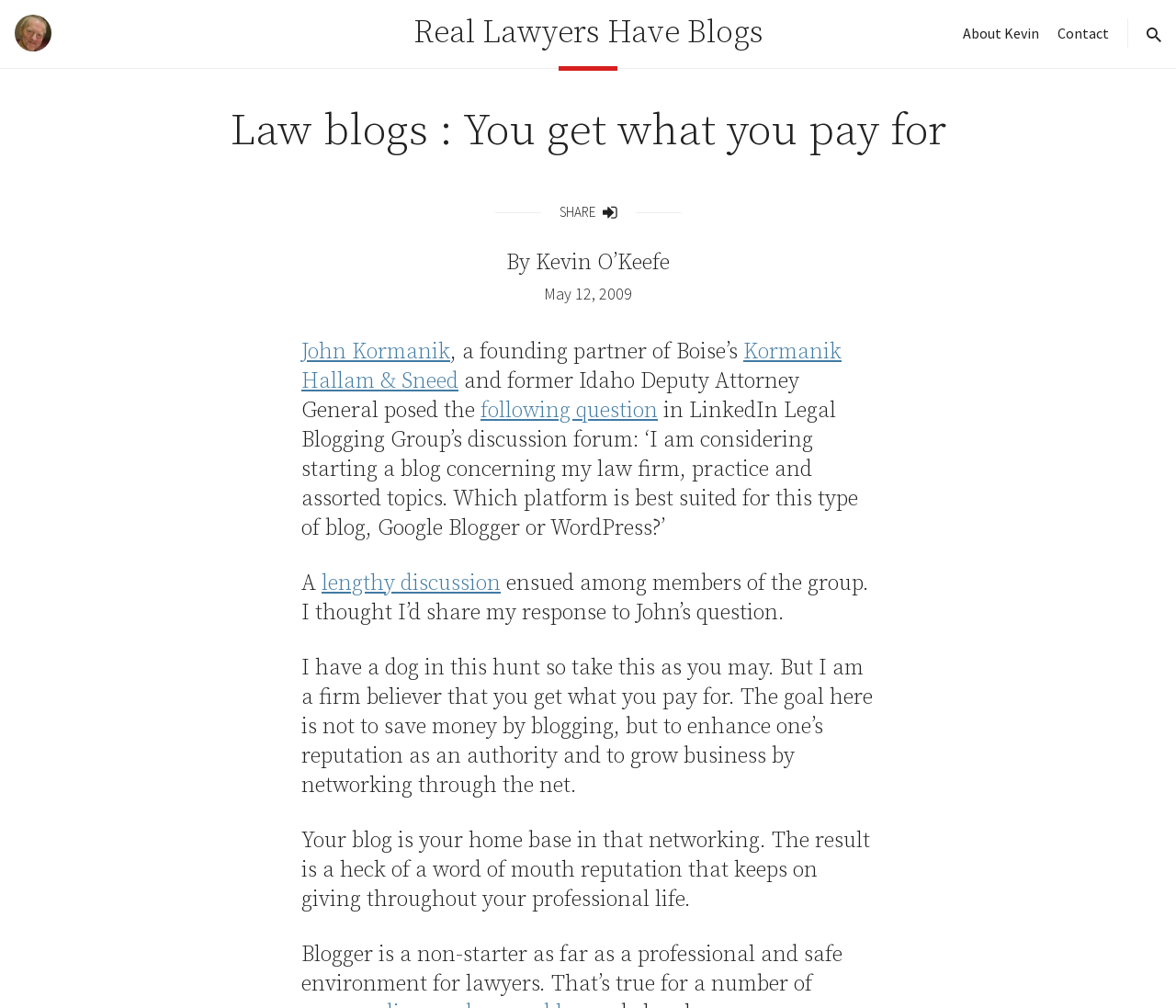Provide a thorough description of the webpage's content and layout.

This webpage appears to be a blog post discussing the importance of choosing the right platform for a law firm's blog. At the top left of the page, there is a small image, likely a profile picture, accompanied by a link to the blog's homepage. Below this, there are three links to other sections of the website: "About Kevin", "Contact", and "Search", which are positioned at the top right of the page.

The main content of the page is a blog post titled "Law blogs : You get what you pay for". The title is displayed prominently at the top of the page, followed by a "SHARE" button with a small image. Below the title, the author's name, "Kevin O'Keefe", is displayed, along with the date of the post, "May 12, 2009".

The blog post itself discusses a question posed by John Kormanik, a founding partner of a law firm, regarding the best platform for a law firm's blog. The post quotes John's question, which is followed by a lengthy response from the author. The response emphasizes the importance of choosing a platform that enhances one's reputation as an authority and grows business through networking.

Throughout the page, there are several links to other websites or resources, including John Kormanik's name, his law firm's name, and a link to a discussion forum. The text is well-organized and easy to read, with clear headings and concise paragraphs.